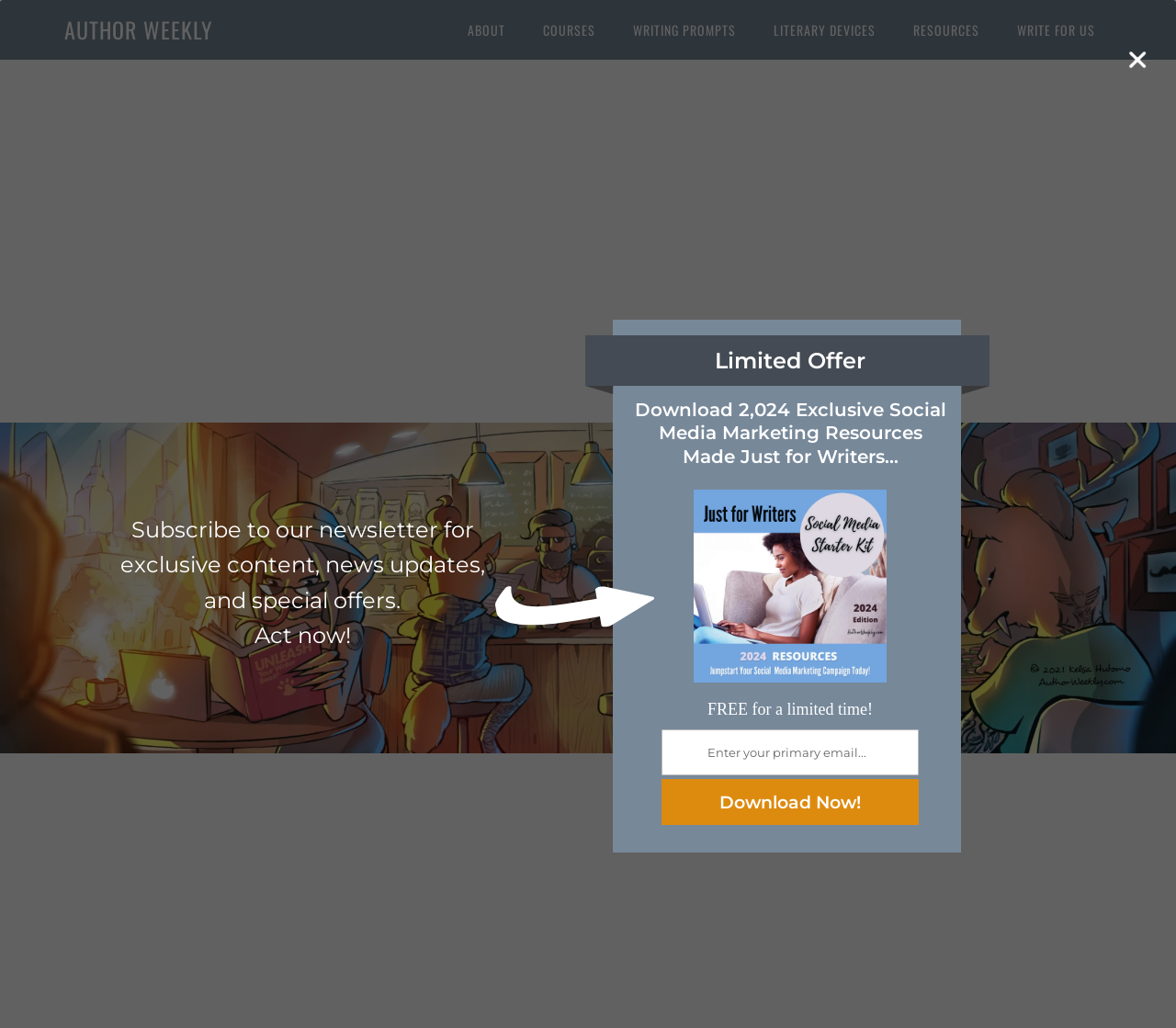Convey a detailed summary of the webpage, mentioning all key elements.

This webpage is a resource for fiction writers, offering a vast collection of writing prompts. At the top left, there is a link to "AUTHOR WEEKLY". Below it, a navigation menu with seven links is situated, including "ABOUT", "COURSES", "WRITING PROMPTS", "LITERARY DEVICES", "RESOURCES", and "WRITE FOR US". 

On the right side of the navigation menu, there is a section promoting a newsletter subscription, with a brief description and a call-to-action button "Act now!". Below this section, there are two images, one on top of the other. 

Further down, there is a limited-time offer section, featuring a prominent header "Limited Offer" and a description "Download 2,024 Exclusive Social Media Marketing Resources". This section also includes a few lines of text, including "Made Just for Writers..." and "FREE for a limited time!". 

To the left of this section, there is an image. Below the limited-time offer section, there is a form with a required textbox to enter an email address and a "Download Now!" button.